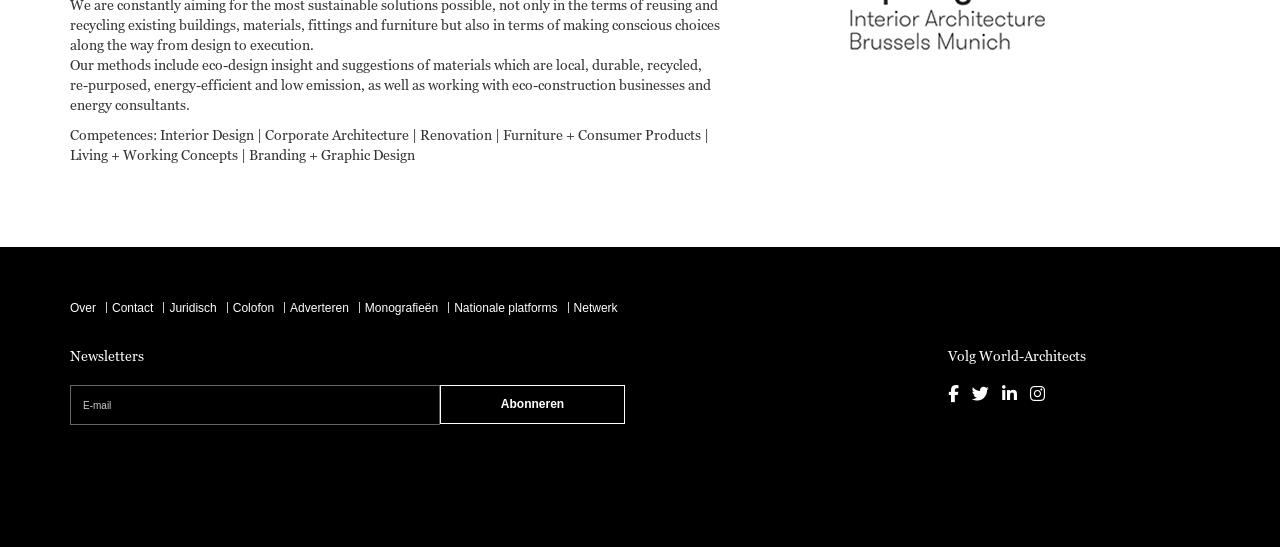Please specify the bounding box coordinates of the region to click in order to perform the following instruction: "Read more about the company's competences".

[0.055, 0.23, 0.554, 0.298]